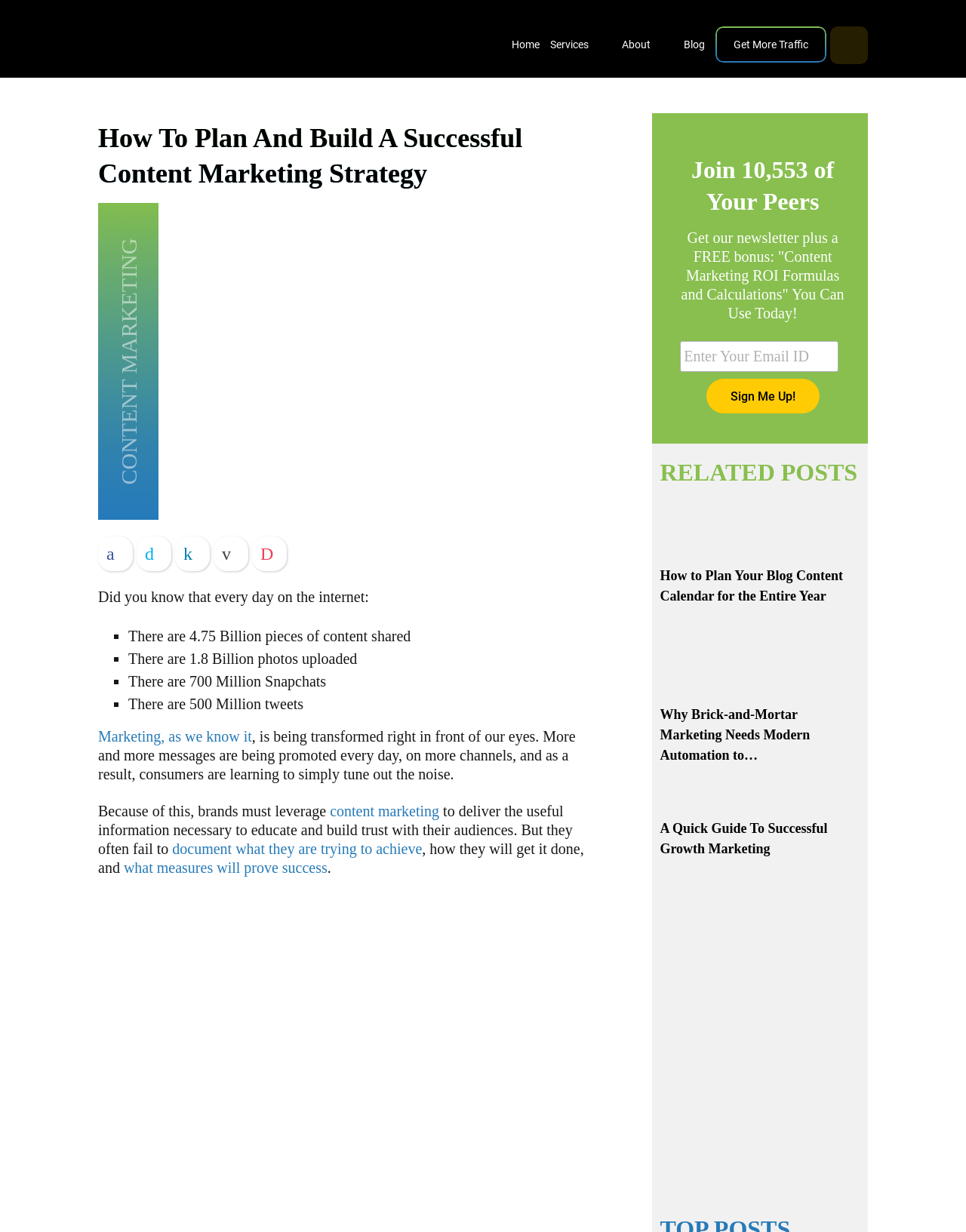Find the bounding box of the web element that fits this description: "name="EMAIL" placeholder="Enter Your Email ID"".

[0.704, 0.277, 0.868, 0.302]